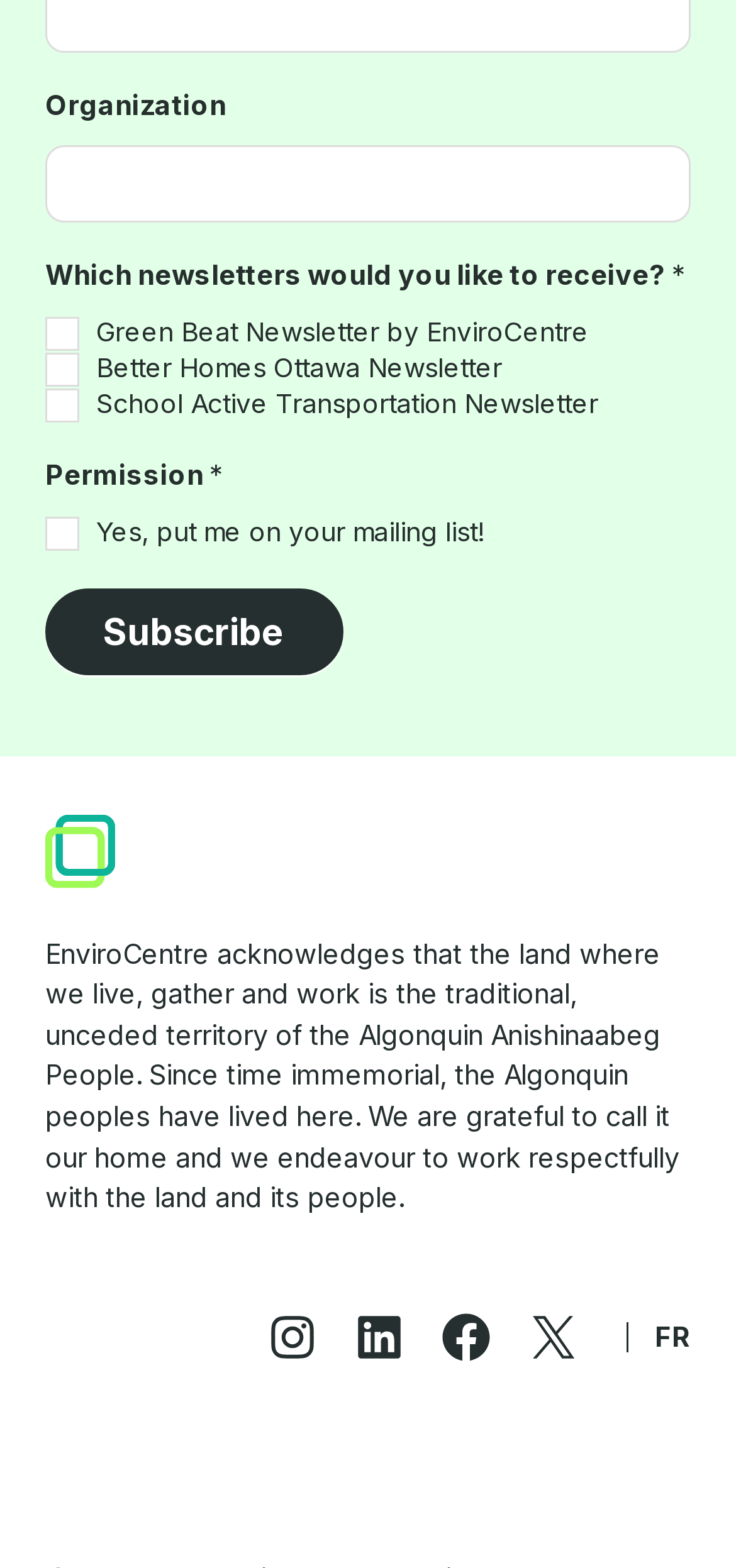What is required for permission?
Please craft a detailed and exhaustive response to the question.

The permission section has a checkbox labeled 'Yes, put me on your mailing list!' which is required, as indicated by the asterisk symbol next to the label.